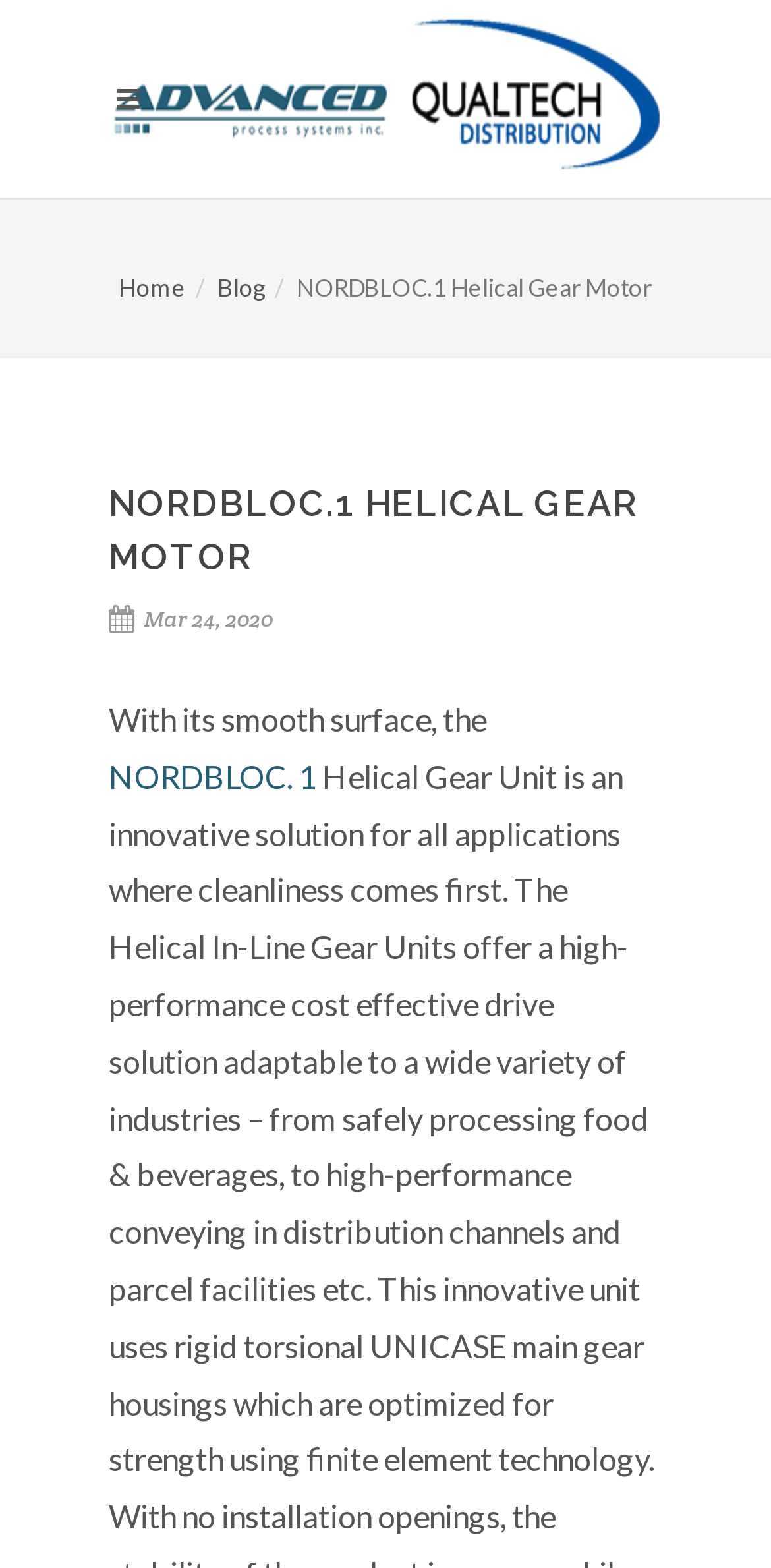Answer the question below using just one word or a short phrase: 
What is the name of the product?

NORDBLOC.1 Helical Gear Motor